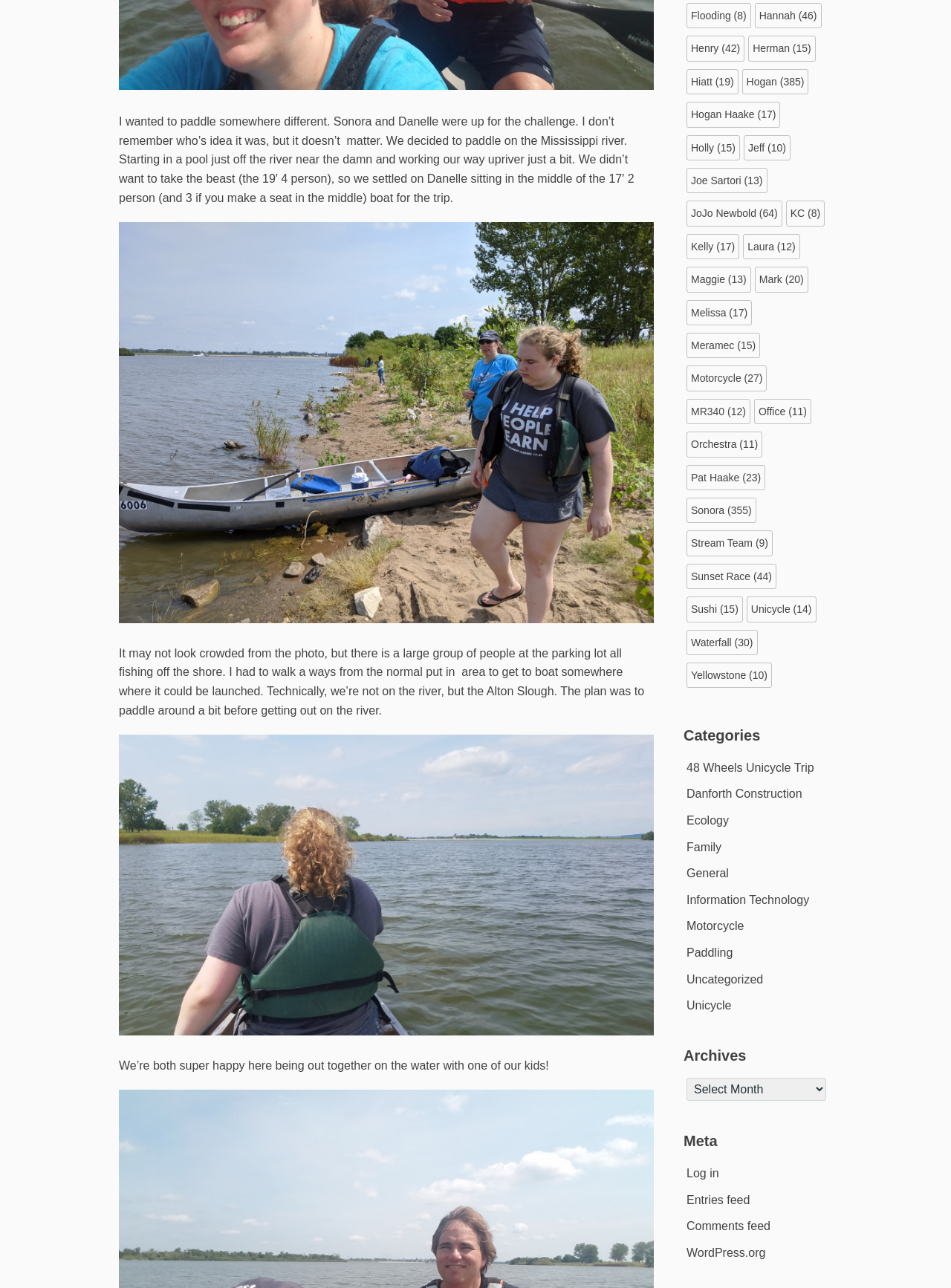Using the description: "Next Abstract >>", identify the bounding box of the corresponding UI element in the screenshot.

None